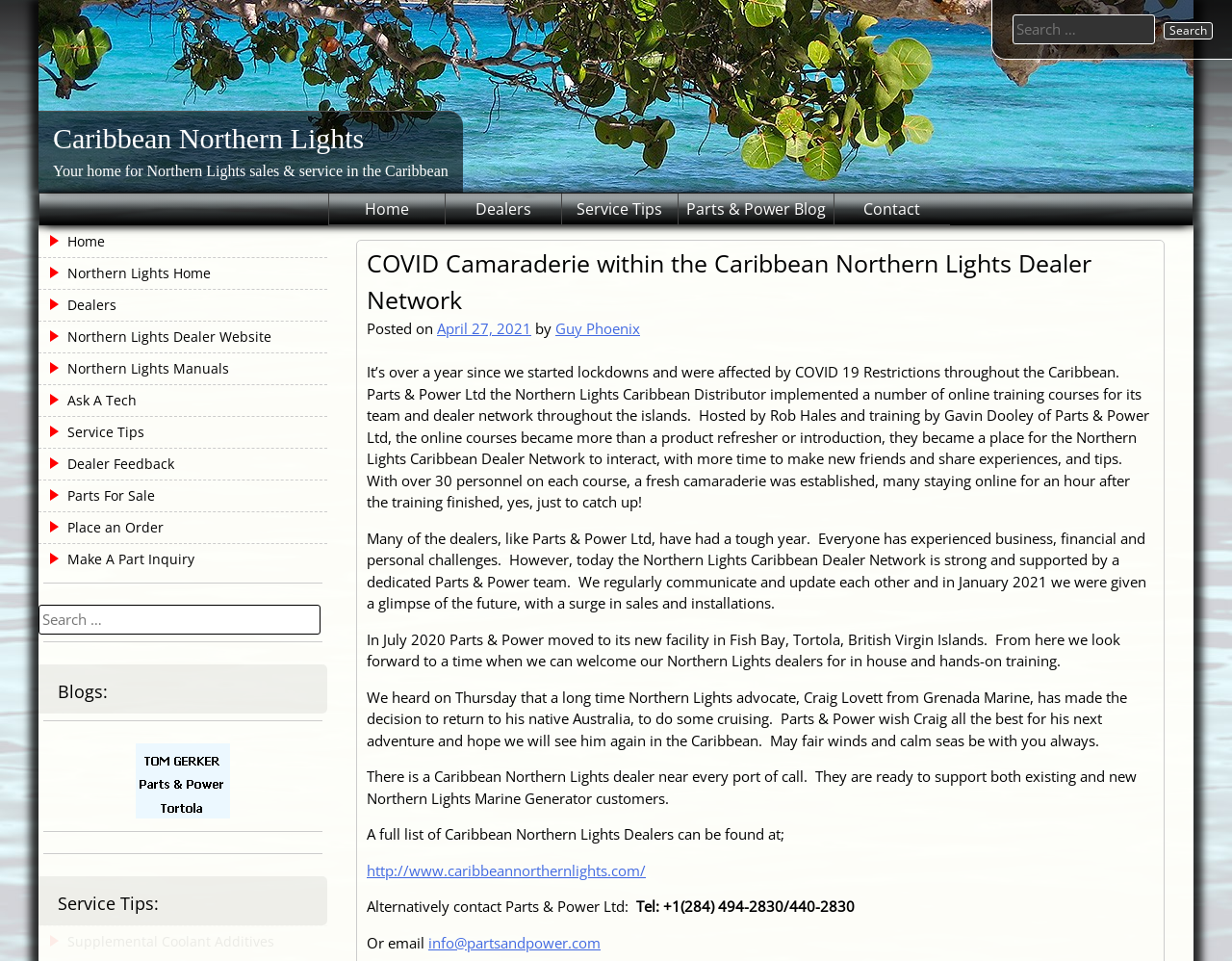Extract the bounding box coordinates for the UI element described as: "Make A Part Inquiry".

[0.031, 0.566, 0.266, 0.598]